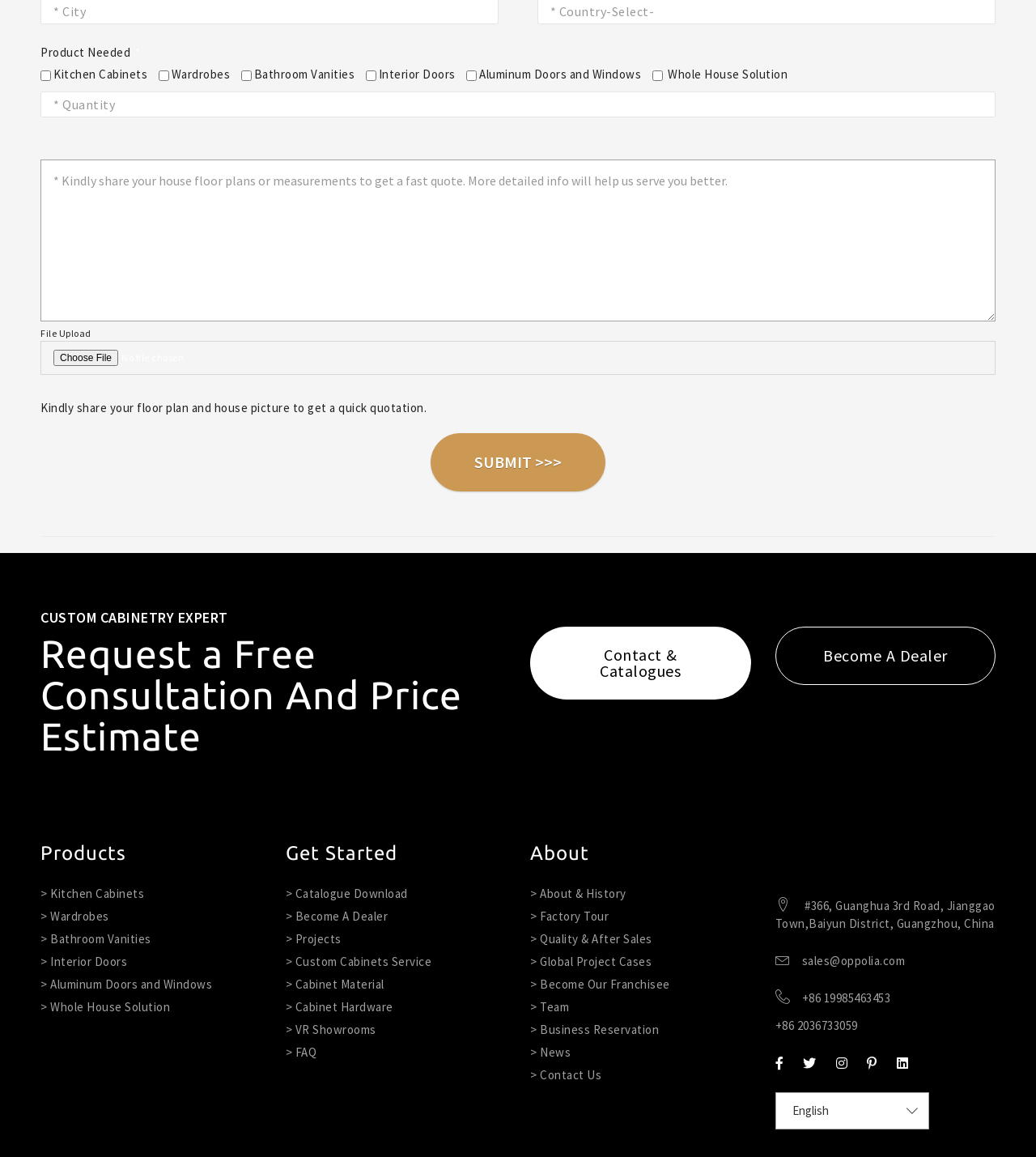Based on the image, give a detailed response to the question: What is the language selection option located at?

The language selection option is located at the bottom right of the webpage, indicated by the combobox 'Select Language'.